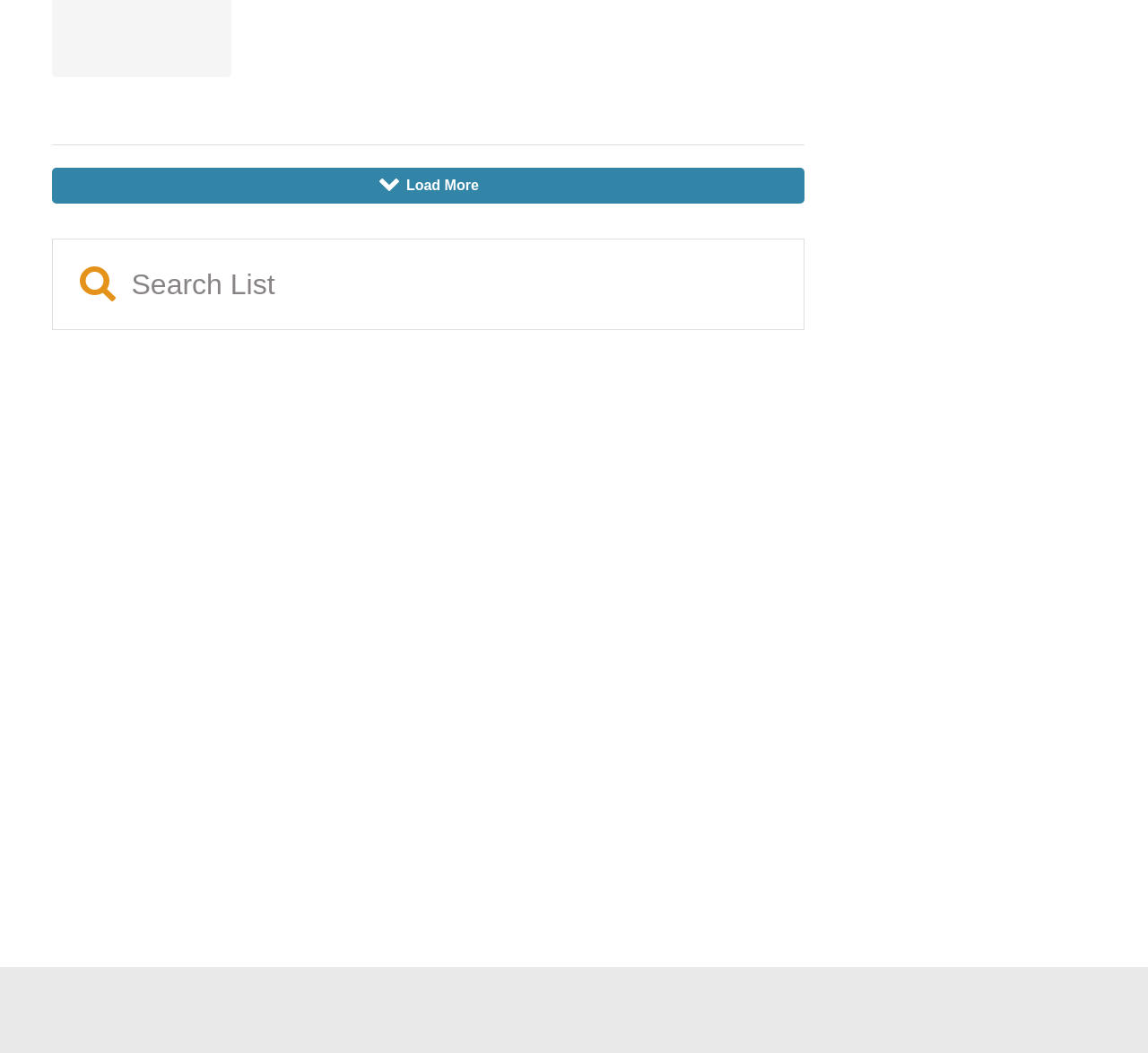What is the category of the article 'Top 10 Best The Legend of Zelda Games'?
Kindly give a detailed and elaborate answer to the question.

The article 'Top 10 Best The Legend of Zelda Games' is categorized under the 'Games' section, as it is listing the top 10 best games in The Legend of Zelda series. This is evident from the title of the article and its content, which suggests that it is a list of games.